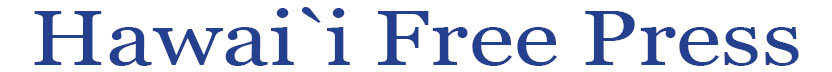What community does the publication focus on?
Examine the image and give a concise answer in one word or a short phrase.

Hawaiian